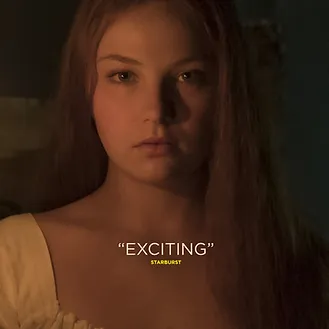Offer a detailed explanation of the image's components.

The image features a close-up of a young woman with long, flowing hair, who is gazing directly at the viewer with a serious expression. The lighting softly illuminates her face, creating an intimate and captivating atmosphere. Superimposed at the bottom of the image is a quote that reads “EXCITING” in a bold font, which is attributed to "Starburst," suggesting a positive review or commentary on her performance or the project she is associated with. This visually striking portrait is likely part of a promotional material for the film "Carmilla," directed by Emily Harris, showcasing the talent and emotional depth characteristic of the film.